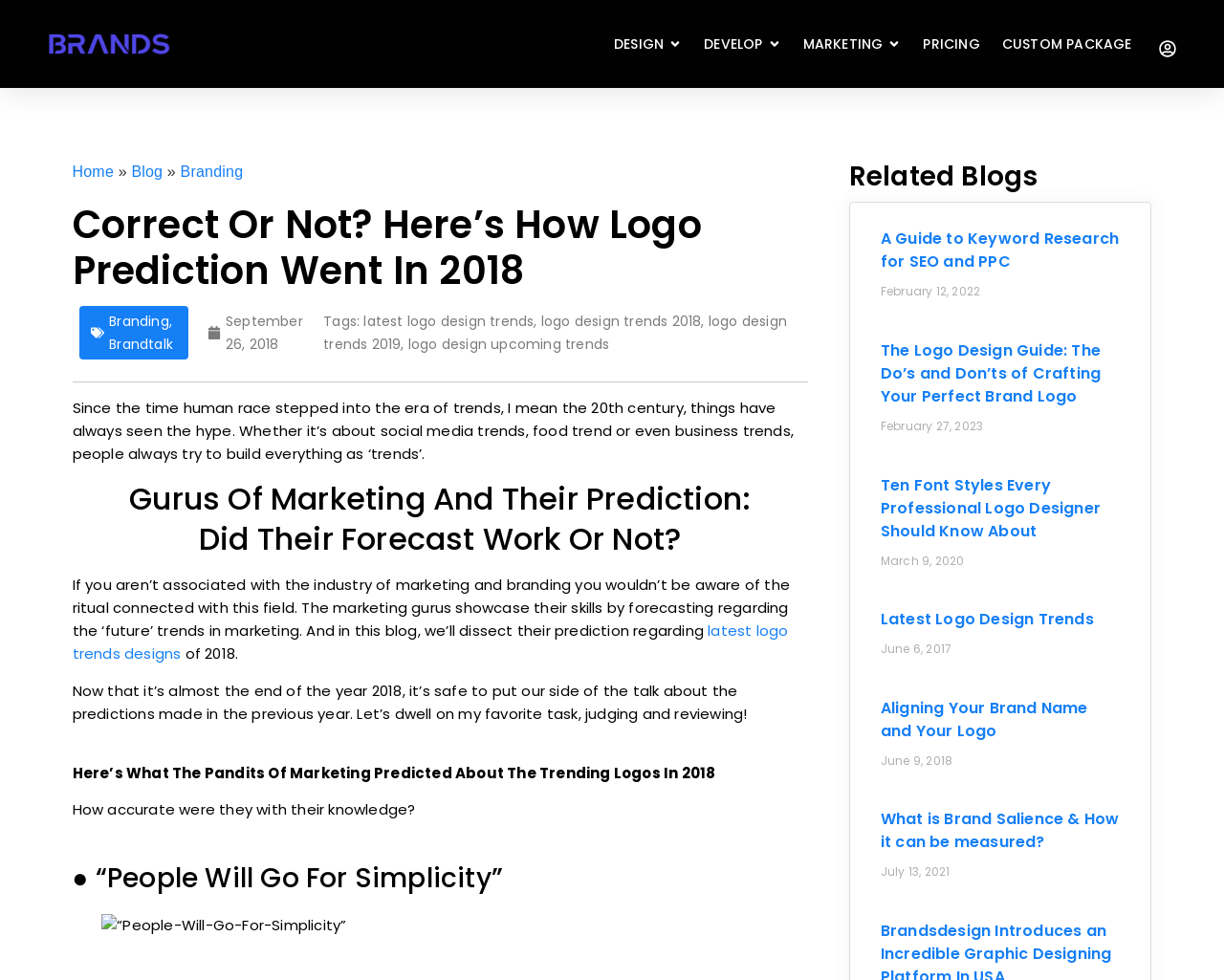Find the primary header on the webpage and provide its text.

Correct Or Not? Here’s How Logo Prediction Went In 2018